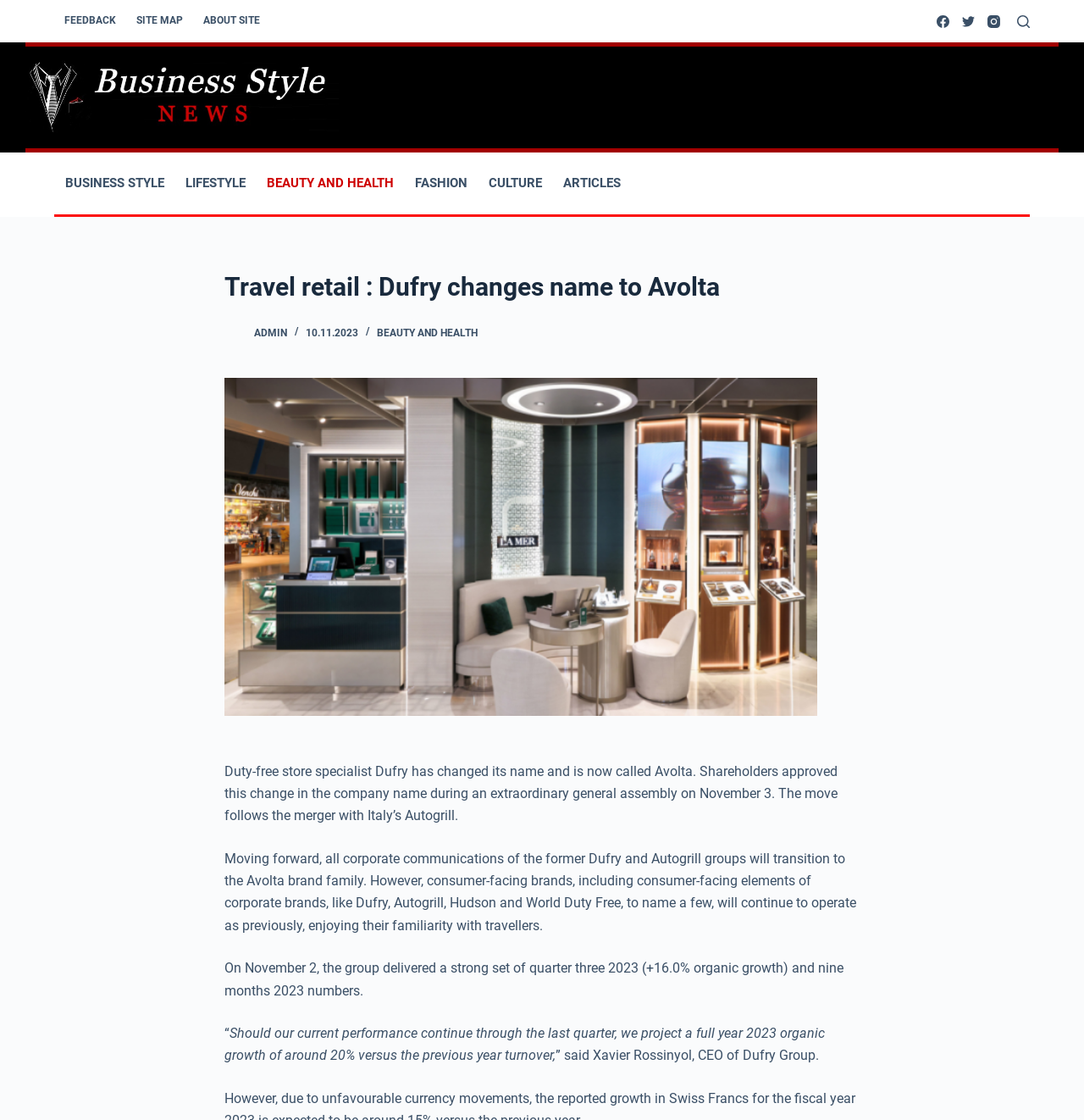Locate the bounding box of the UI element based on this description: "Culture". Provide four float numbers between 0 and 1 as [left, top, right, bottom].

[0.441, 0.136, 0.509, 0.191]